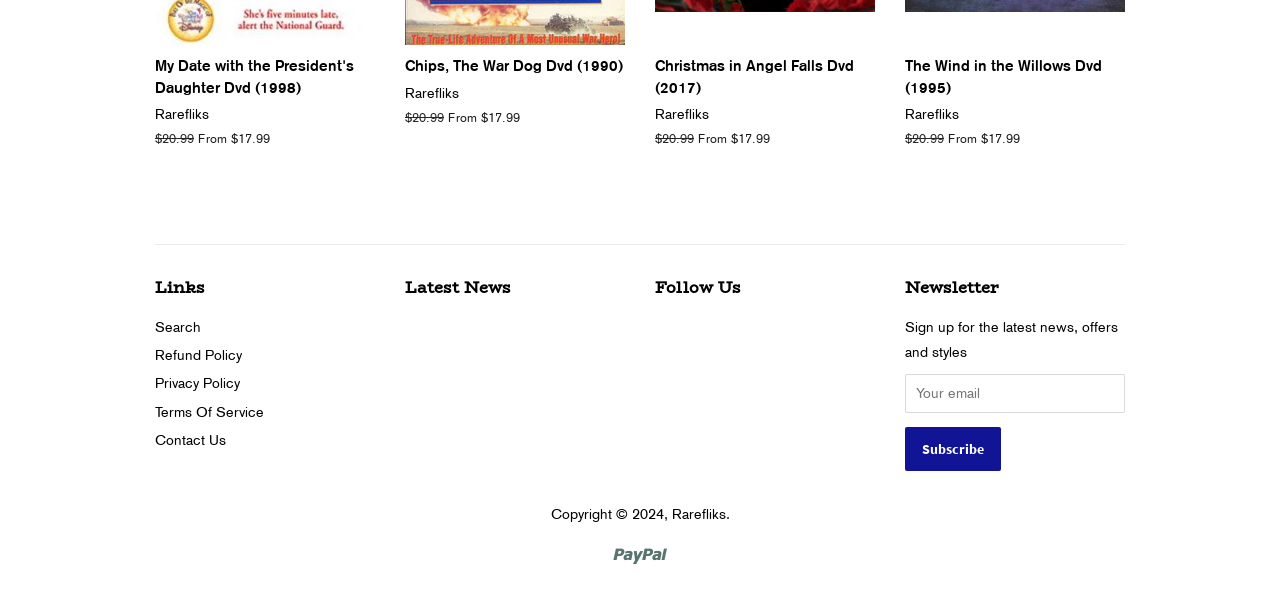Examine the screenshot and answer the question in as much detail as possible: What is the name of the company?

The company name 'Rarefliks' is mentioned in the copyright section at the bottom of the webpage, along with the year '2024'.